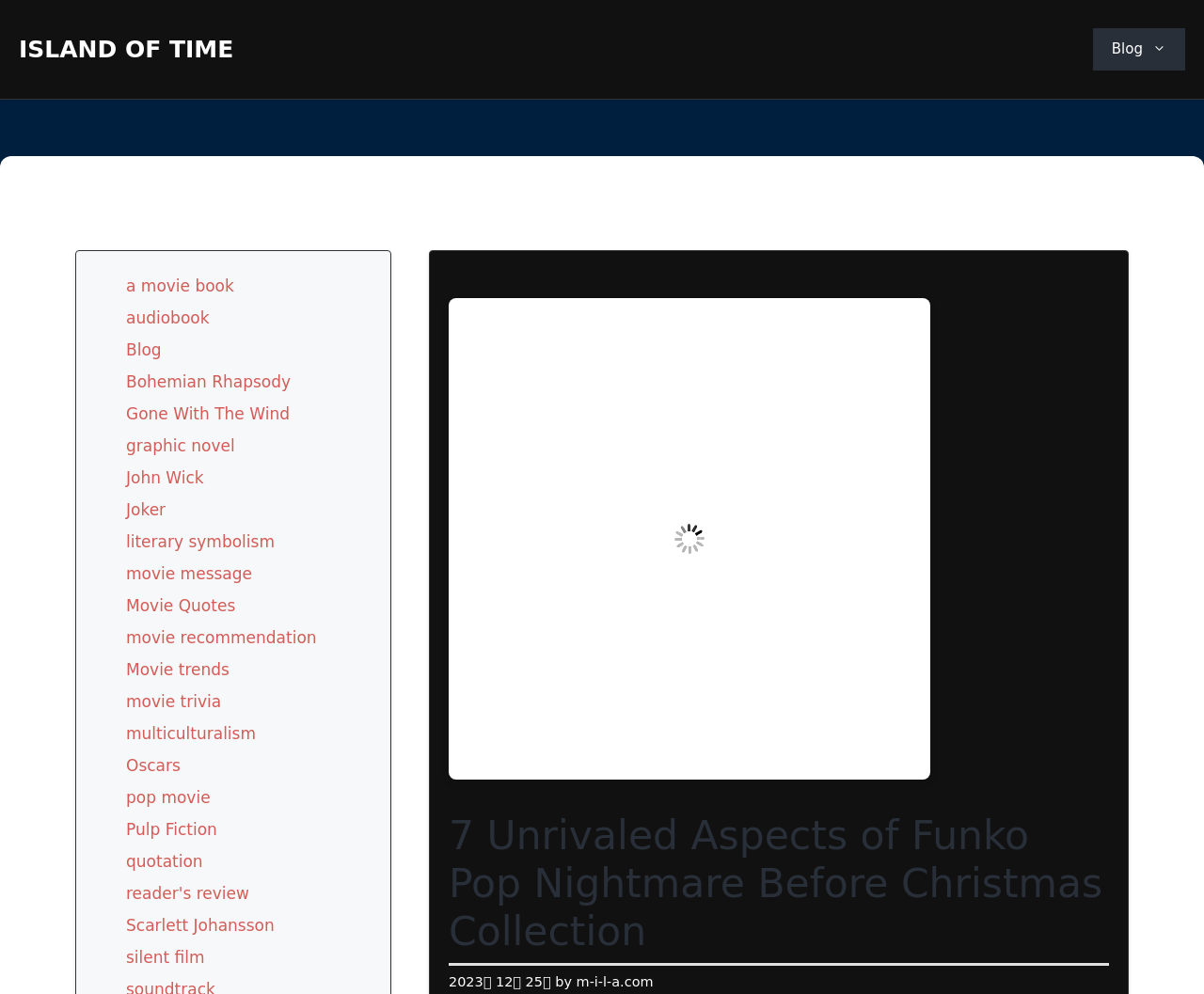Identify the bounding box coordinates for the element you need to click to achieve the following task: "Click the 'ISLAND OF TIME' link". The coordinates must be four float values ranging from 0 to 1, formatted as [left, top, right, bottom].

[0.016, 0.035, 0.194, 0.063]